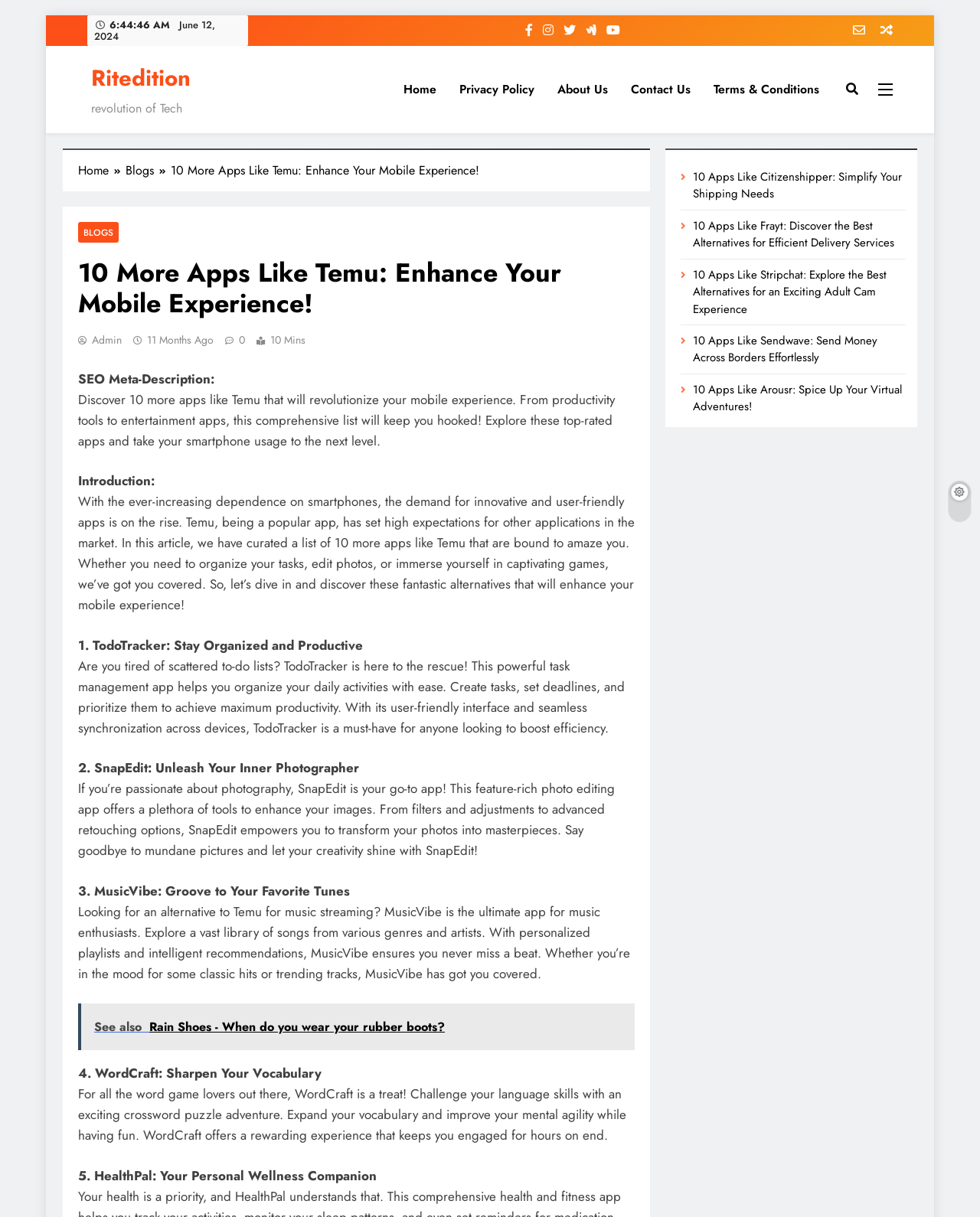Explain the webpage in detail.

This webpage is about discovering 10 more apps like Temu that can enhance mobile experience. At the top, there is a navigation bar with links to "Home", "Privacy Policy", "About Us", "Contact Us", and "Terms & Conditions". Below the navigation bar, there is a section with a title "10 More Apps Like Temu: Enhance Your Mobile Experience!" and a brief introduction to the article.

The main content of the webpage is divided into sections, each describing a different app. There are 5 apps listed, with titles such as "TodoTracker: Stay Organized and Productive", "SnapEdit: Unleash Your Inner Photographer", "MusicVibe: Groove to Your Favorite Tunes", "WordCraft: Sharpen Your Vocabulary", and "HealthPal: Your Personal Wellness Companion". Each section includes a brief description of the app and its features.

On the right side of the webpage, there is a complementary section with links to other articles, such as "10 Apps Like Citizenshipper: Simplify Your Shipping Needs" and "10 Apps Like Frayt: Discover the Best Alternatives for Efficient Delivery Services".

At the top-right corner of the webpage, there are social media links and a newsletter subscription button. There is also a breadcrumbs navigation bar above the main content, showing the current page's location in the website's hierarchy.